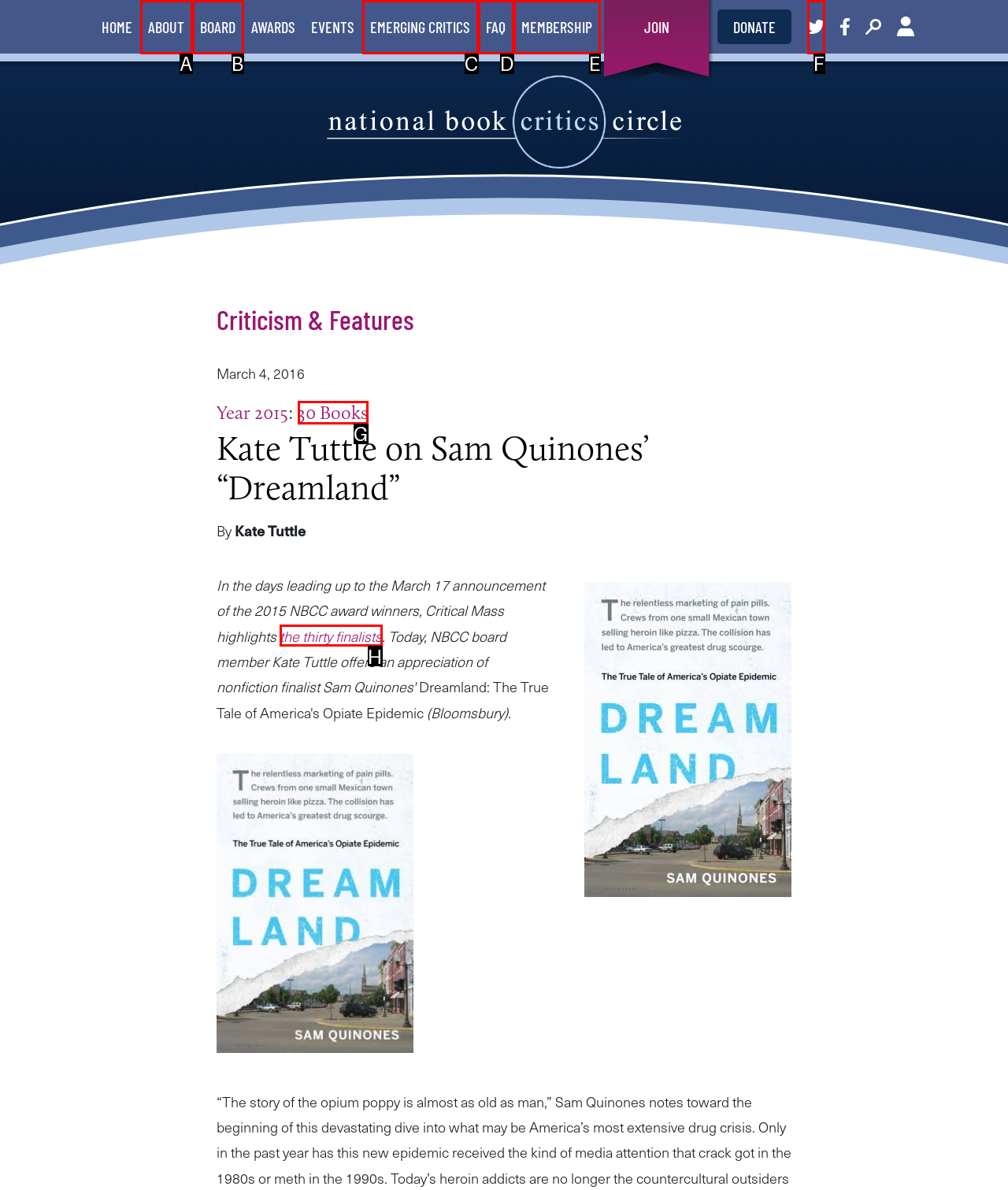Based on the description: 30 Books
Select the letter of the corresponding UI element from the choices provided.

G